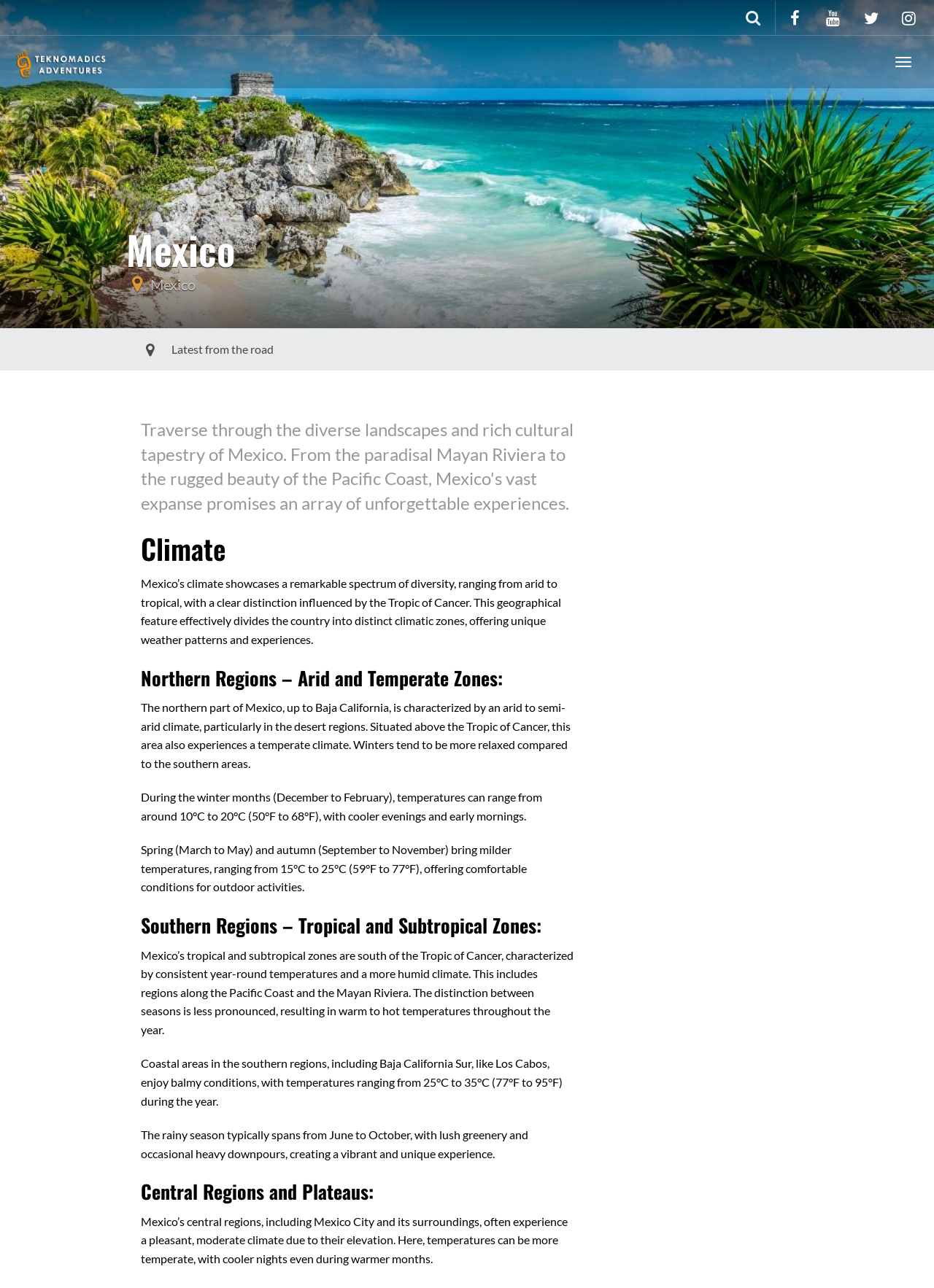What is the typical duration of the rainy season in Mexico?
Use the image to give a comprehensive and detailed response to the question.

The duration of the rainy season in Mexico can be found in the section 'Southern Regions – Tropical and Subtropical Zones:' where it is described as 'the rainy season typically spans from June to October'.